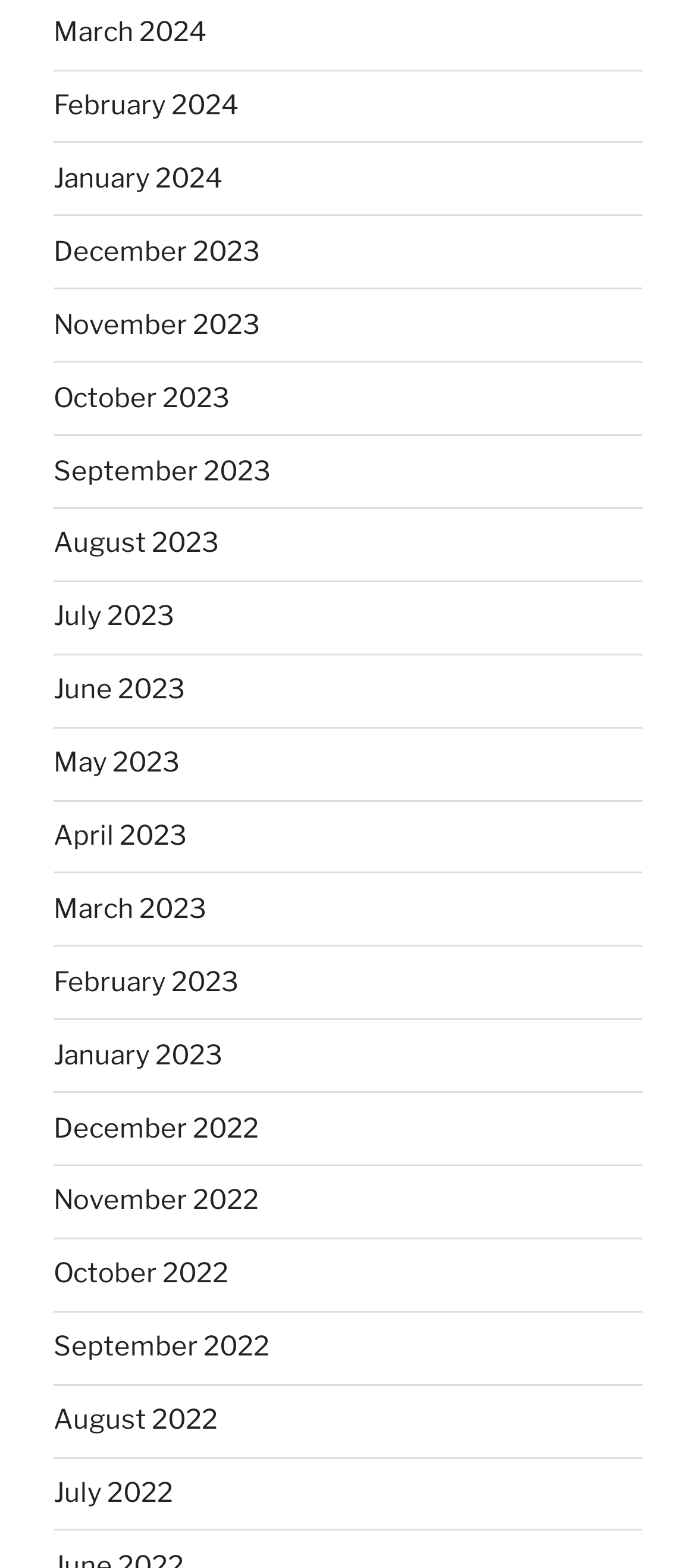Can you provide the bounding box coordinates for the element that should be clicked to implement the instruction: "go to February 2023"?

[0.077, 0.616, 0.344, 0.636]